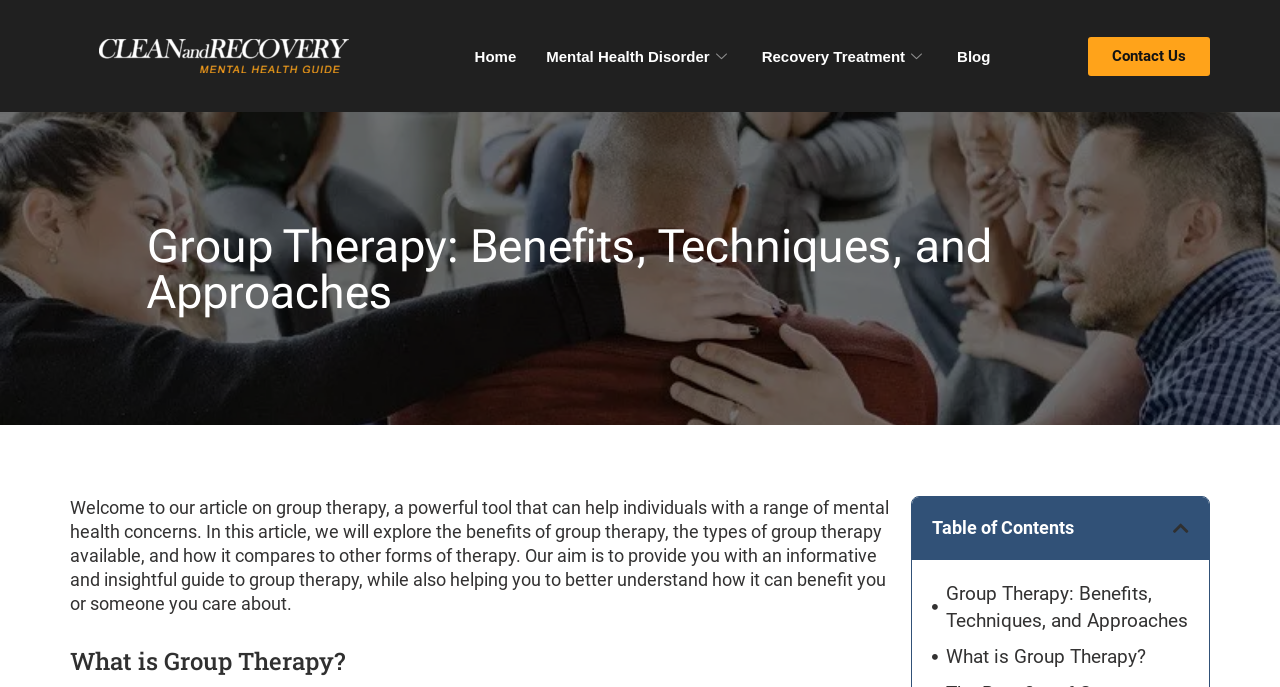What are the types of content available on this website?
Using the information from the image, give a concise answer in one word or a short phrase.

Mental Health, Recovery Treatment, Blog